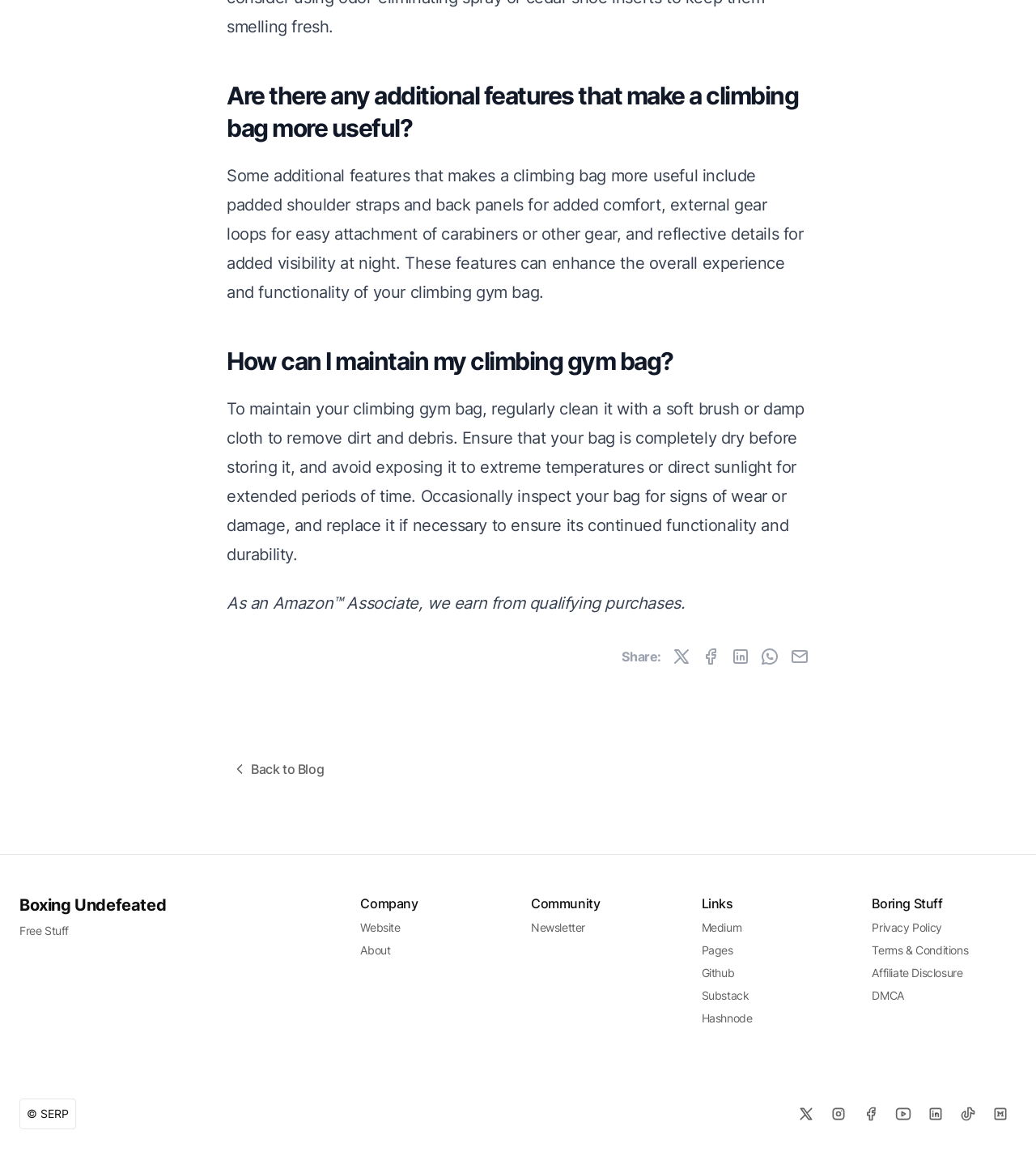Predict the bounding box of the UI element that fits this description: "DMCA".

[0.842, 0.855, 0.872, 0.867]